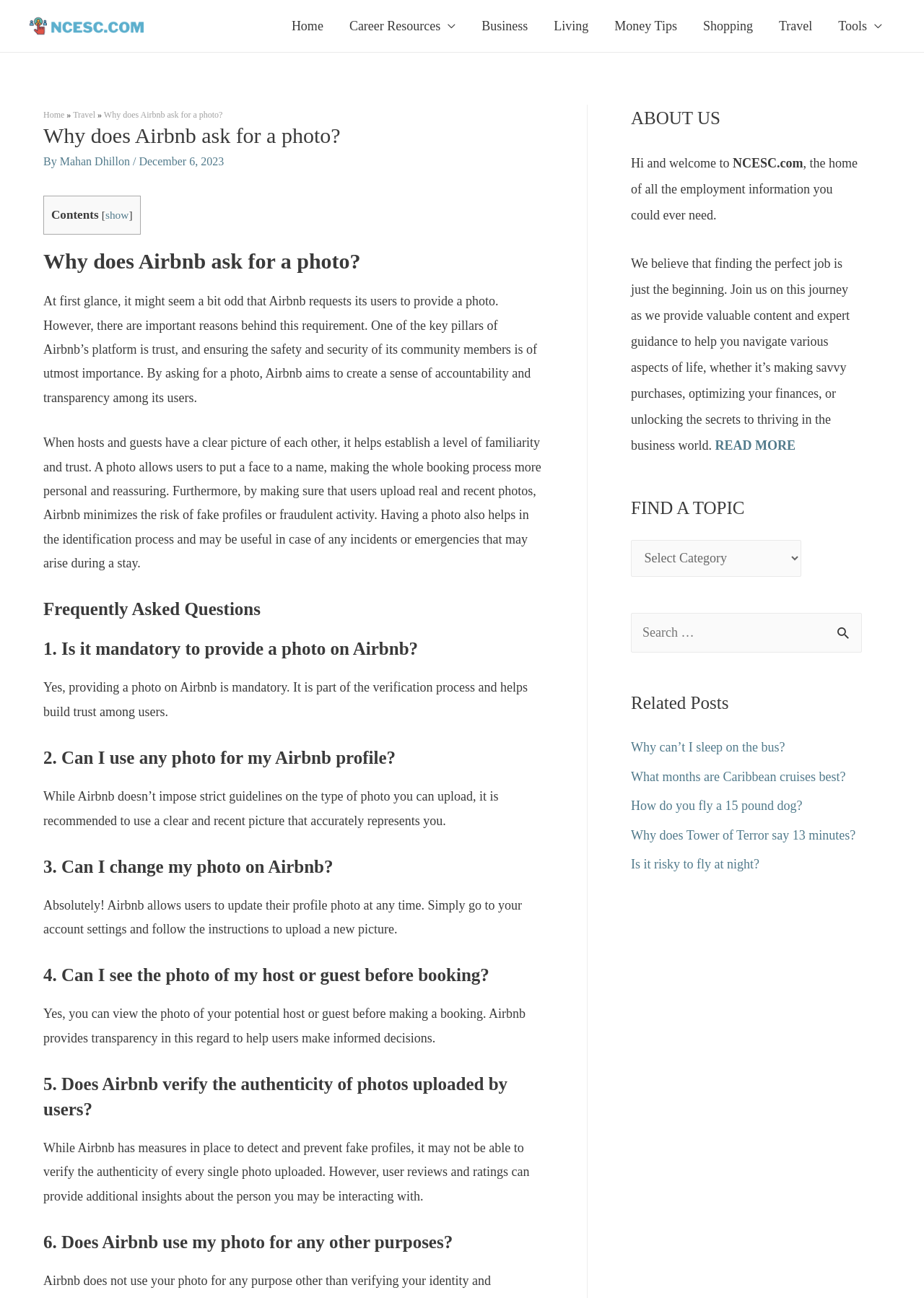Please identify the bounding box coordinates of the element that needs to be clicked to execute the following command: "Click on the 'Home' link". Provide the bounding box using four float numbers between 0 and 1, formatted as [left, top, right, bottom].

[0.301, 0.0, 0.364, 0.04]